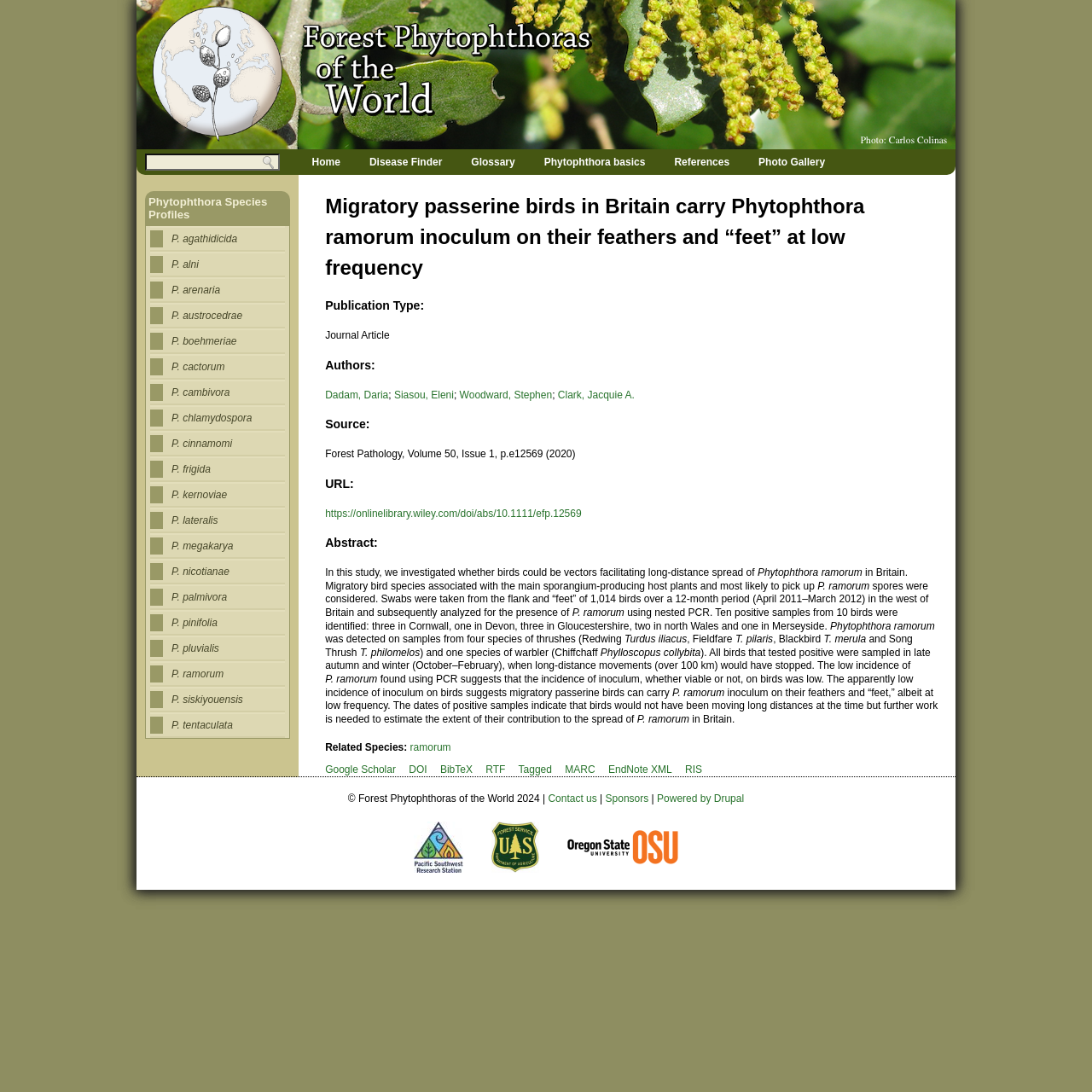Describe all the key features and sections of the webpage thoroughly.

This webpage is about a research article titled "Migratory passerine birds in Britain carry Phytophthora ramorum inoculum on their feathers and “feet” at low frequency" from Forest Phytophthoras of the World. 

At the top of the page, there are several links, including "Jump to navigation", "Home", and a search bar. Below these links, there is a main section that contains the article's title, publication type, authors, source, URL, and abstract. 

The abstract is a lengthy text that summarizes the research, which investigated whether birds could be vectors facilitating long-distance spread of Phytophthora ramorum in Britain. The text explains the methodology, results, and conclusions of the study.

On the left side of the page, there is a menu with links to various sections, including "Disease Finder", "Glossary", "Phytophthora basics", "References", "Photo Gallery", and "Phytophthora Species Profiles". The "Phytophthora Species Profiles" section lists many links to different Phytophthora species, such as P. agathidicida, P. alni, and P. arenaria.

At the bottom of the page, there are links to "Related Species", "Google Scholar", "DOI", "BibTeX", "RTF", "Tagged", "MARC", "EndNote XML", and "RIS".